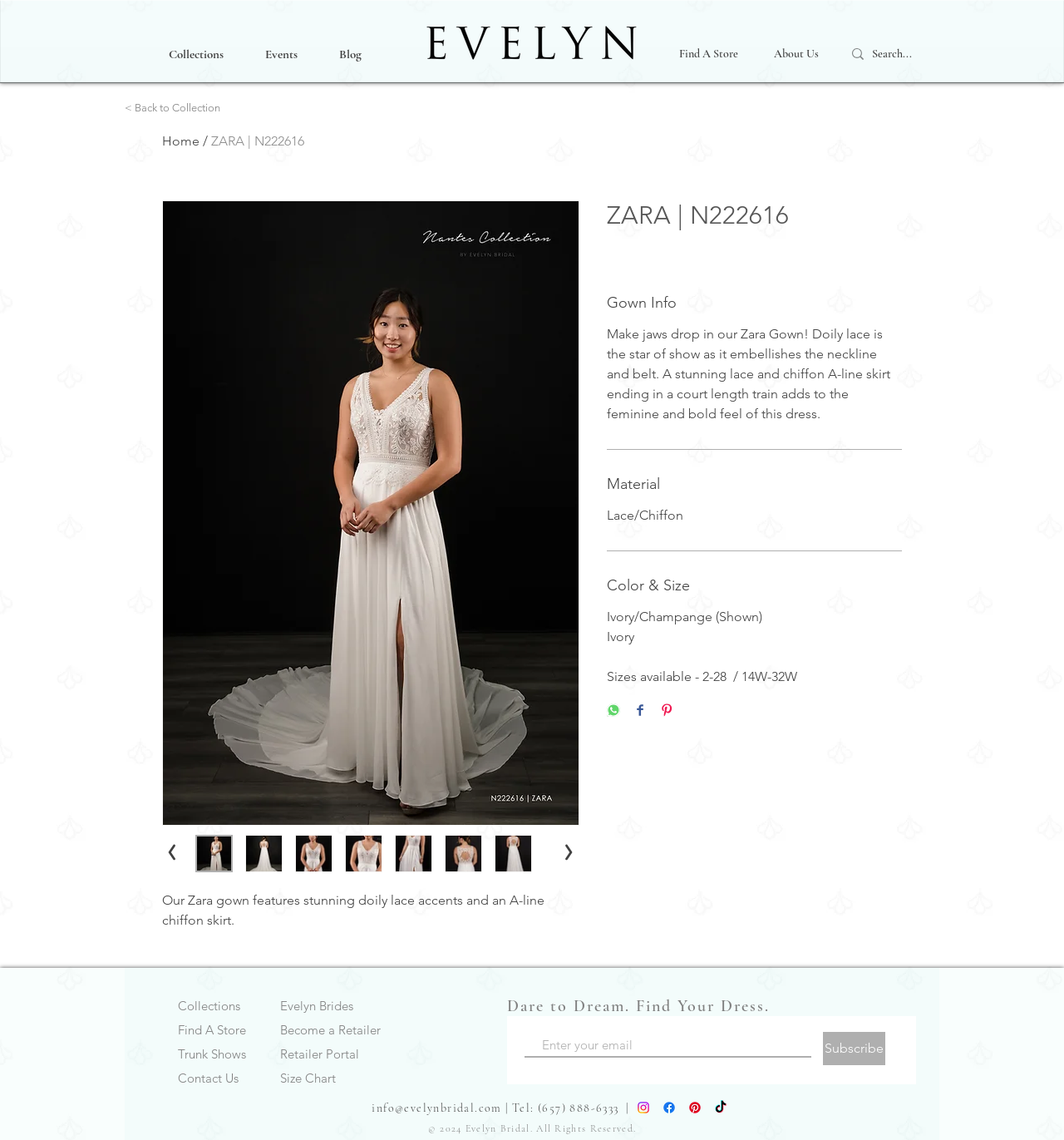Determine the bounding box coordinates of the region that needs to be clicked to achieve the task: "View the Evelyn Bridal collection".

[0.4, 0.015, 0.599, 0.058]